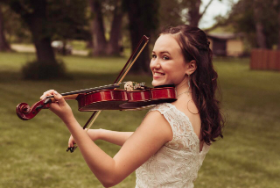Explain what is happening in the image with as much detail as possible.

The image showcases a young woman playing the violin outdoors, exuding joy and confidence. She is dressed in a beautiful, elegant gown with intricate lace details, and her expression radiates happiness as she looks back toward the camera. The lush greenery around her adds a serene backdrop, emphasizing a sense of freedom and connection with nature. This moment captures not just a musical performance but also the spirit of celebration and accomplishment, reflecting the themes of perseverance and passion highlighted in the accompanying text discussing the importance of community support and personal growth.